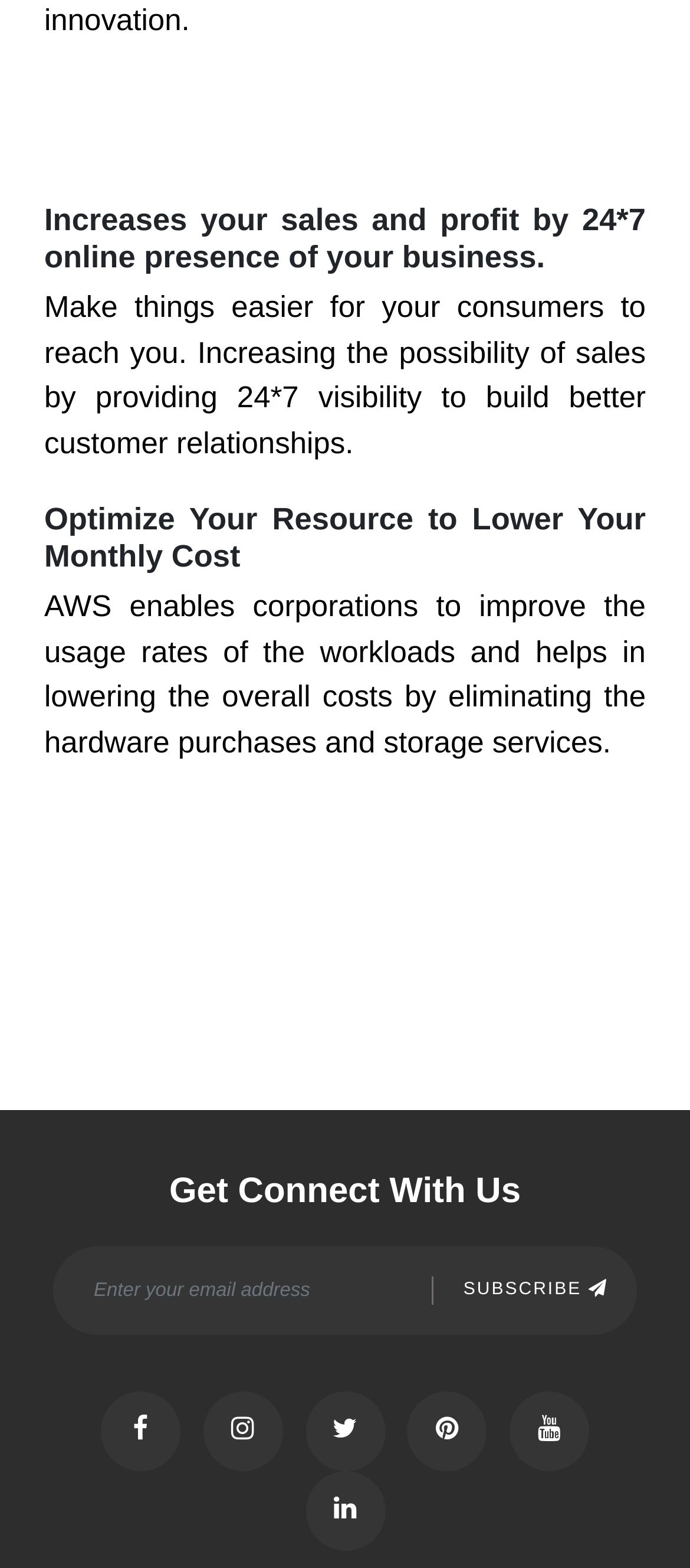Use the information in the screenshot to answer the question comprehensively: What is the main benefit of 24*7 online presence?

According to the heading on the webpage, having a 24*7 online presence can increase sales and profit by 24*7, which implies that it can lead to a significant boost in business revenue.